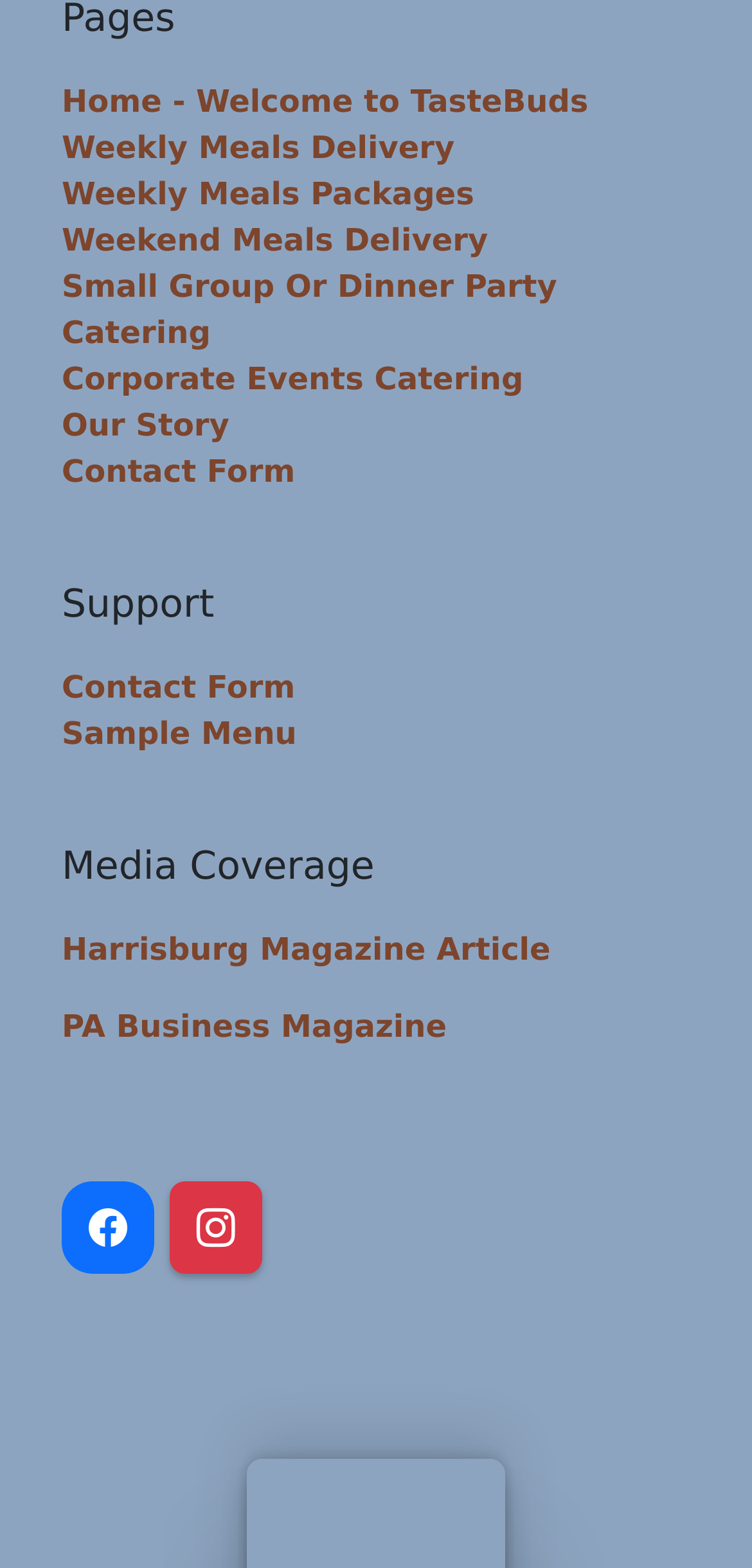What is the main service offered by TasteBuds?
Provide a detailed answer to the question using information from the image.

Based on the links provided on the webpage, such as 'Weekly Meals Delivery', 'Weekly Meals Packages', and 'Weekend Meals Delivery', it can be inferred that TasteBuds is a meal delivery service.